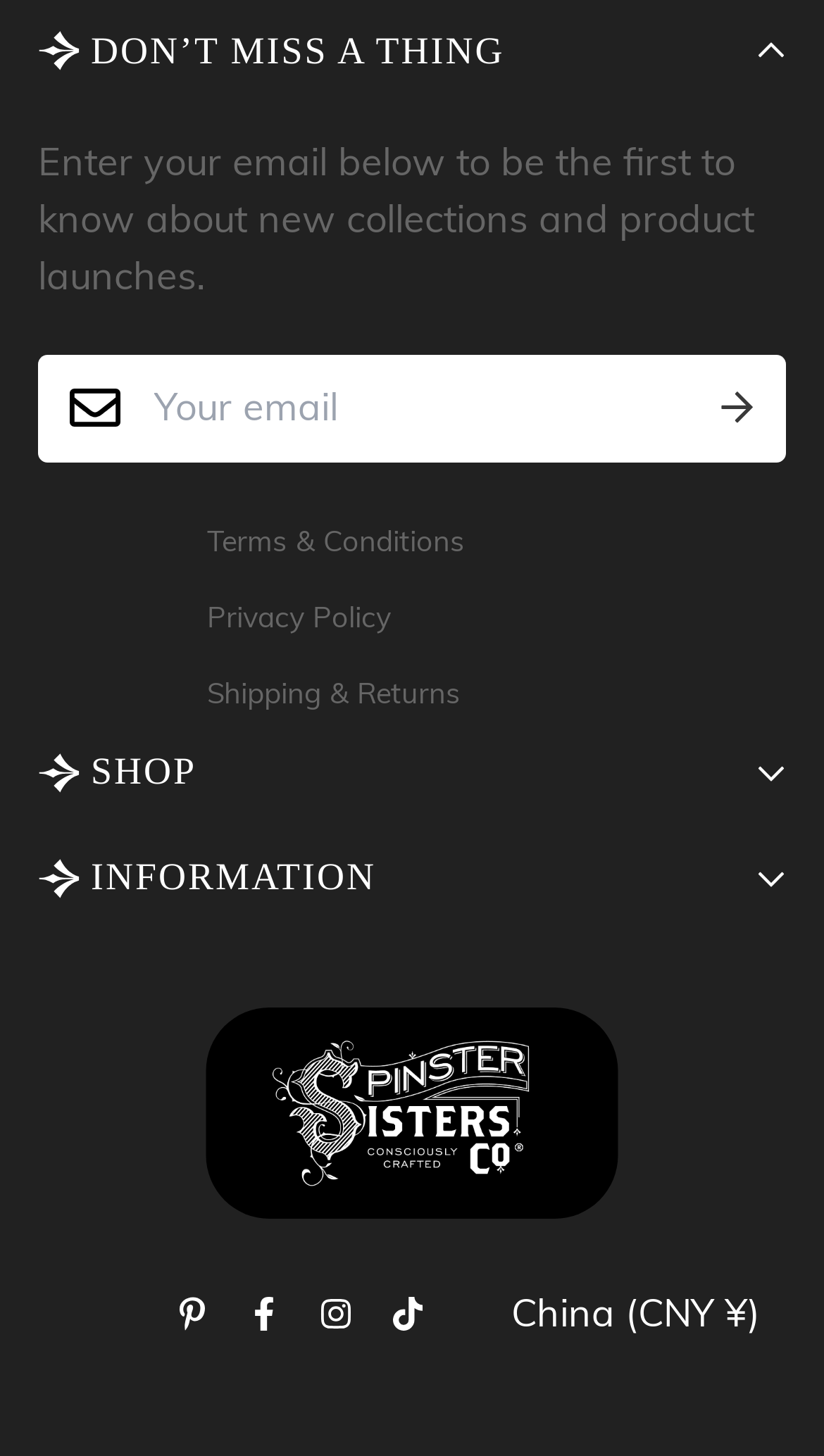Extract the bounding box coordinates for the UI element described as: "Careers".

[0.046, 0.759, 0.215, 0.794]